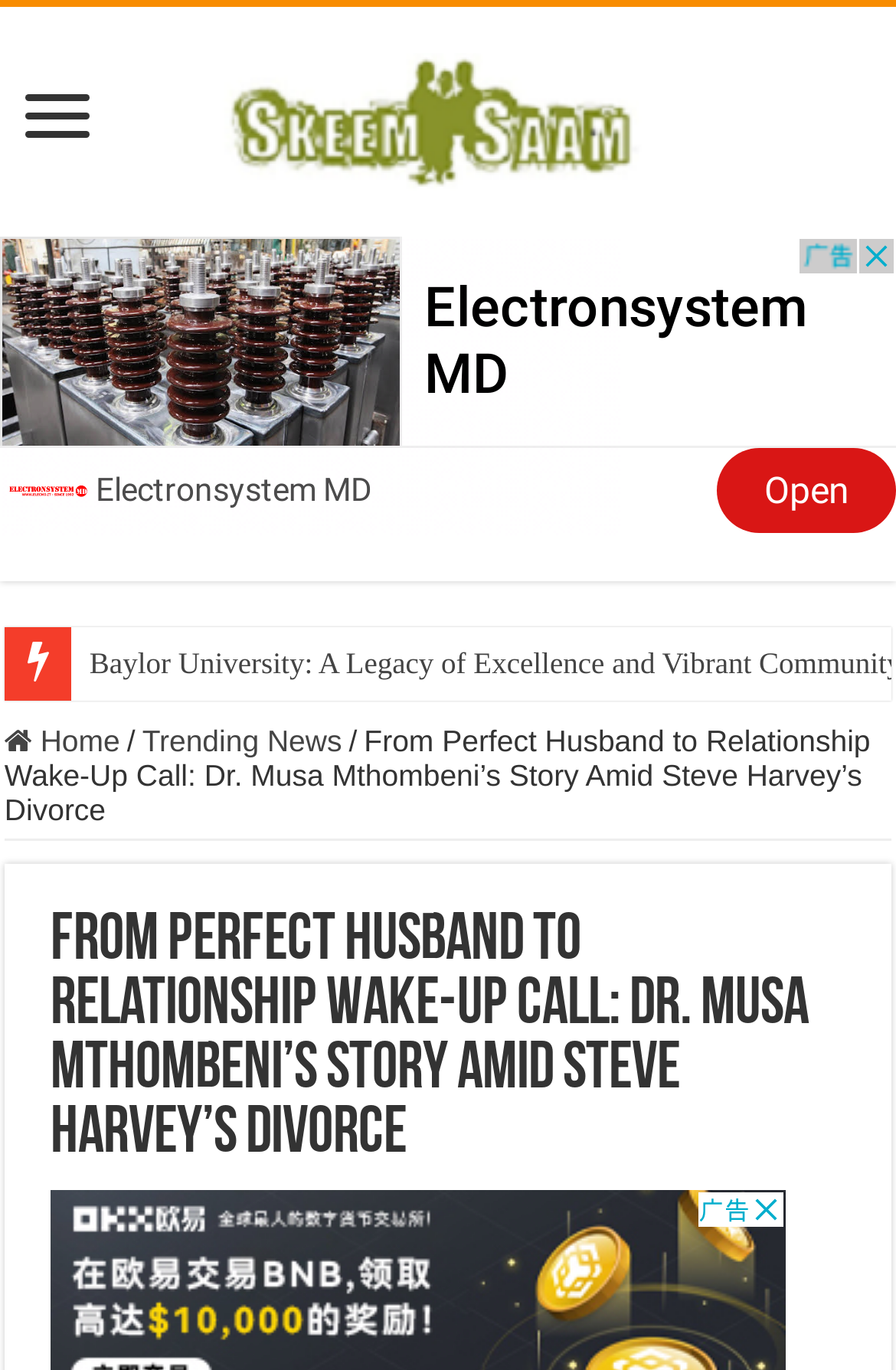Using a single word or phrase, answer the following question: 
What is the title of the article?

From Perfect Husband to Relationship Wake-Up Call: Dr. Musa Mthombeni’s Story Amid Steve Harvey’s Divorce